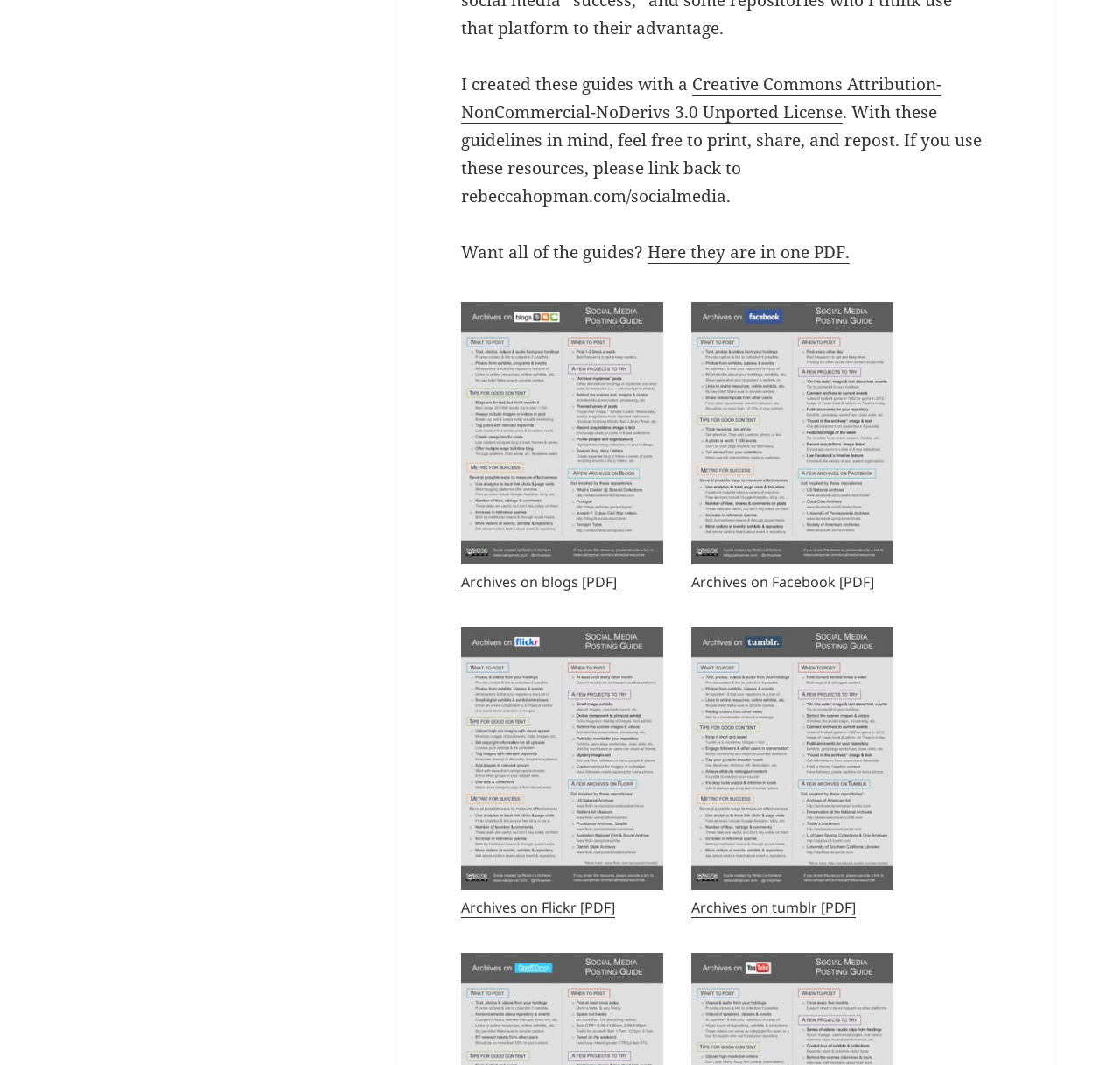What is the purpose of the guides?
Using the image as a reference, give a one-word or short phrase answer.

To print, share, and repost